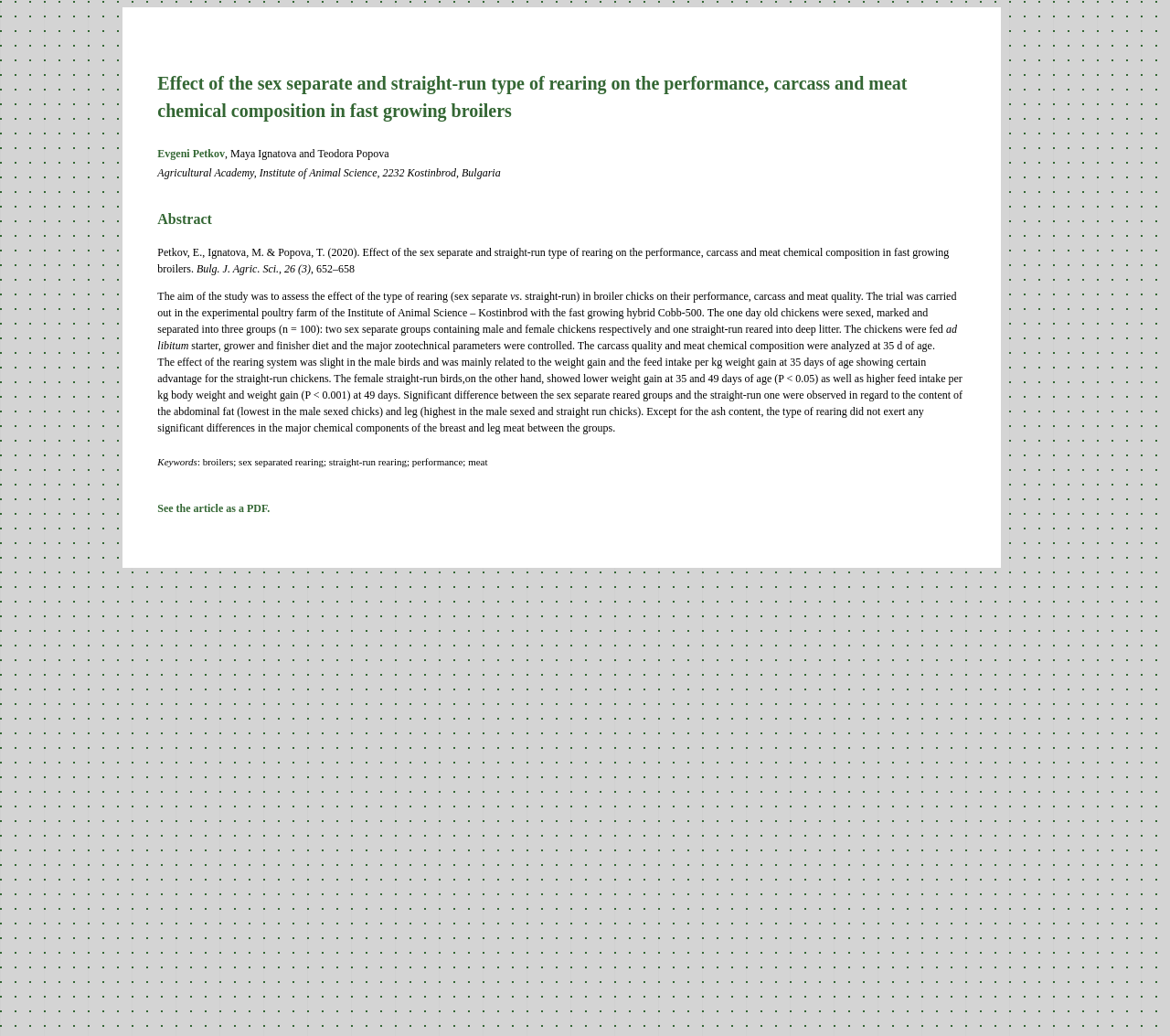What is the age of the chickens when the carcass quality and meat chemical composition were analyzed?
Please answer the question with a single word or phrase, referencing the image.

35 d